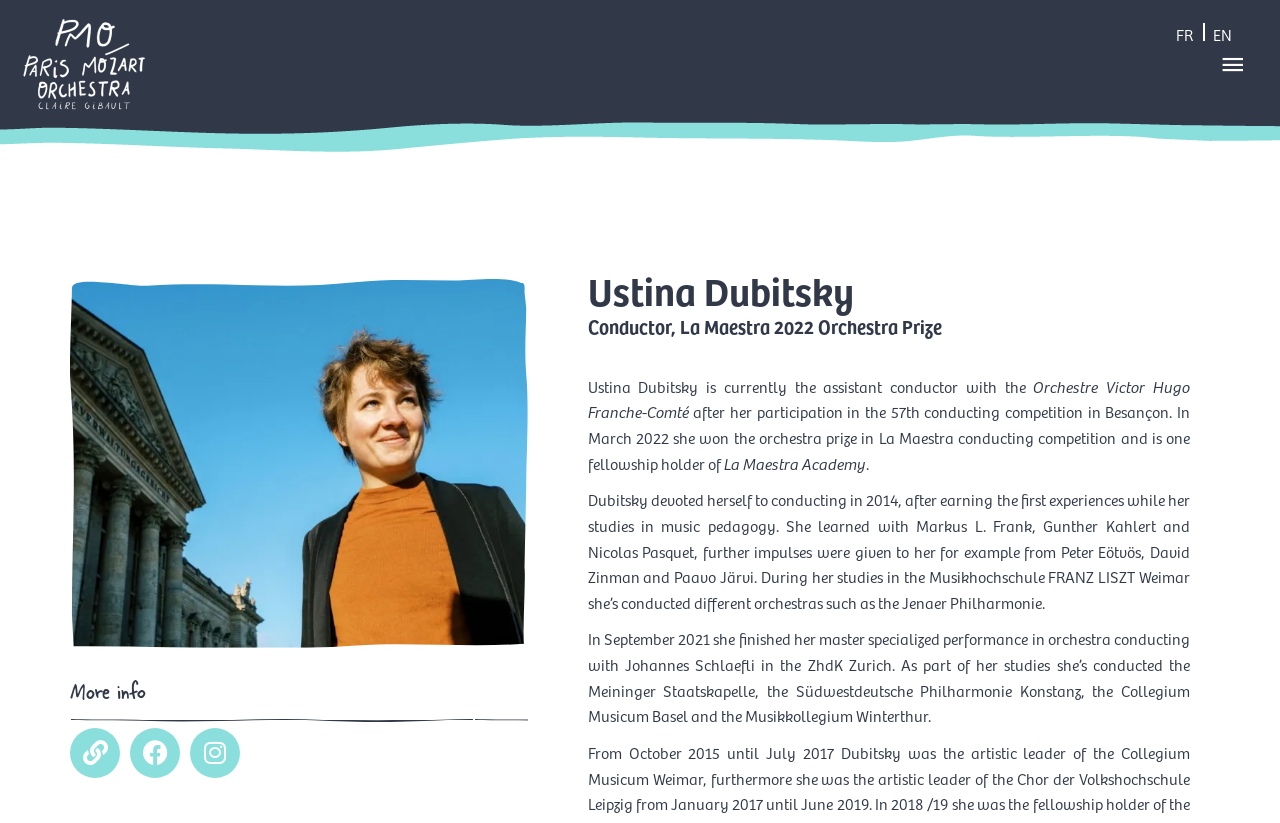Give an in-depth explanation of the webpage layout and content.

This webpage is about Ustina Dubitsky, a conductor, and her association with the Paris Mozart Orchestra. At the top left, there is a link to the Paris Mozart Orchestra, accompanied by an image with the same name. On the top right, there is a main menu button that, when expanded, reveals language options, including French and English.

Below the main menu, there is a large image that takes up most of the width of the page. Above this image, there is a heading that reads "Ustina Dubitsky" in large font, followed by a subheading that describes her as a conductor and the winner of the La Maestra 2022 Orchestra Prize.

To the right of the image, there are three social media links, including Facebook, Instagram, and another link with an unspecified icon. Below these links, there is a brief paragraph about Ustina Dubitsky's current role as an assistant conductor with the Orchestre Victor Hugo Franche-Comté.

The rest of the page is dedicated to a detailed biography of Ustina Dubitsky, describing her journey as a conductor, her education, and her experiences working with various orchestras. The text is divided into several paragraphs, with headings and subheadings that break up the content.